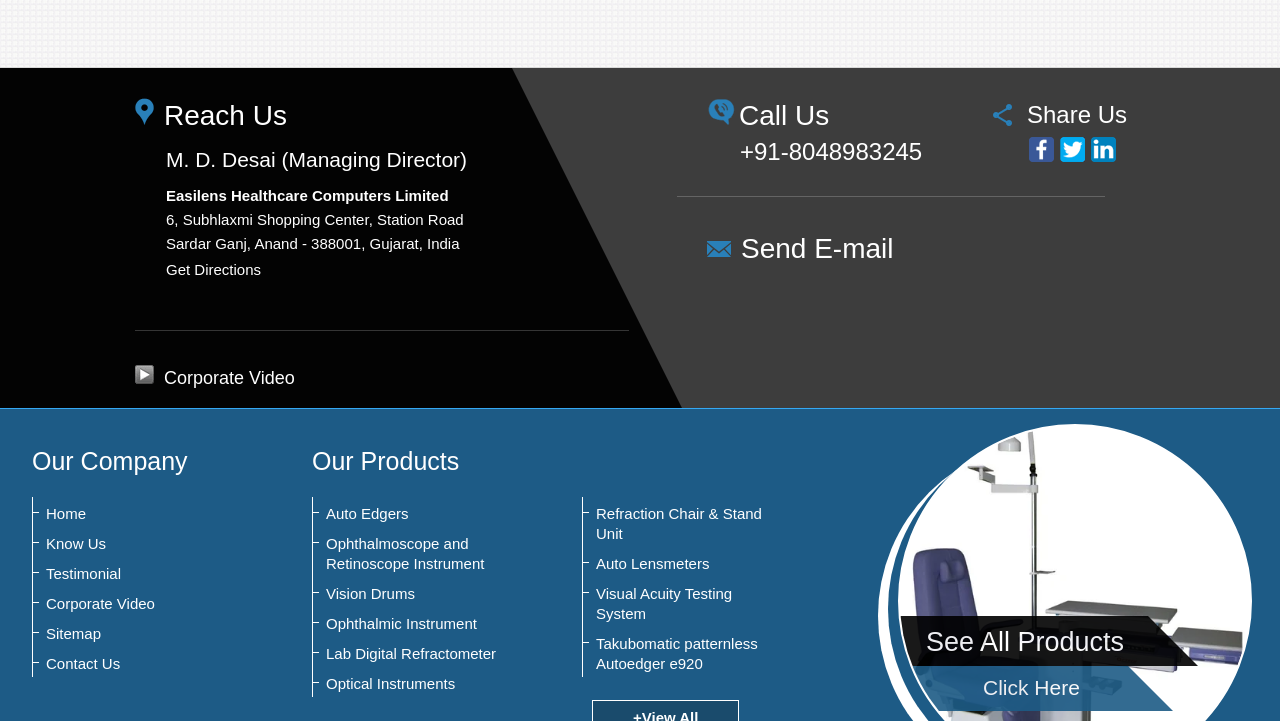Find the bounding box coordinates of the element you need to click on to perform this action: 'Visit 'Défiscalisation immobilière : cas de la nue-propriété''. The coordinates should be represented by four float values between 0 and 1, in the format [left, top, right, bottom].

None